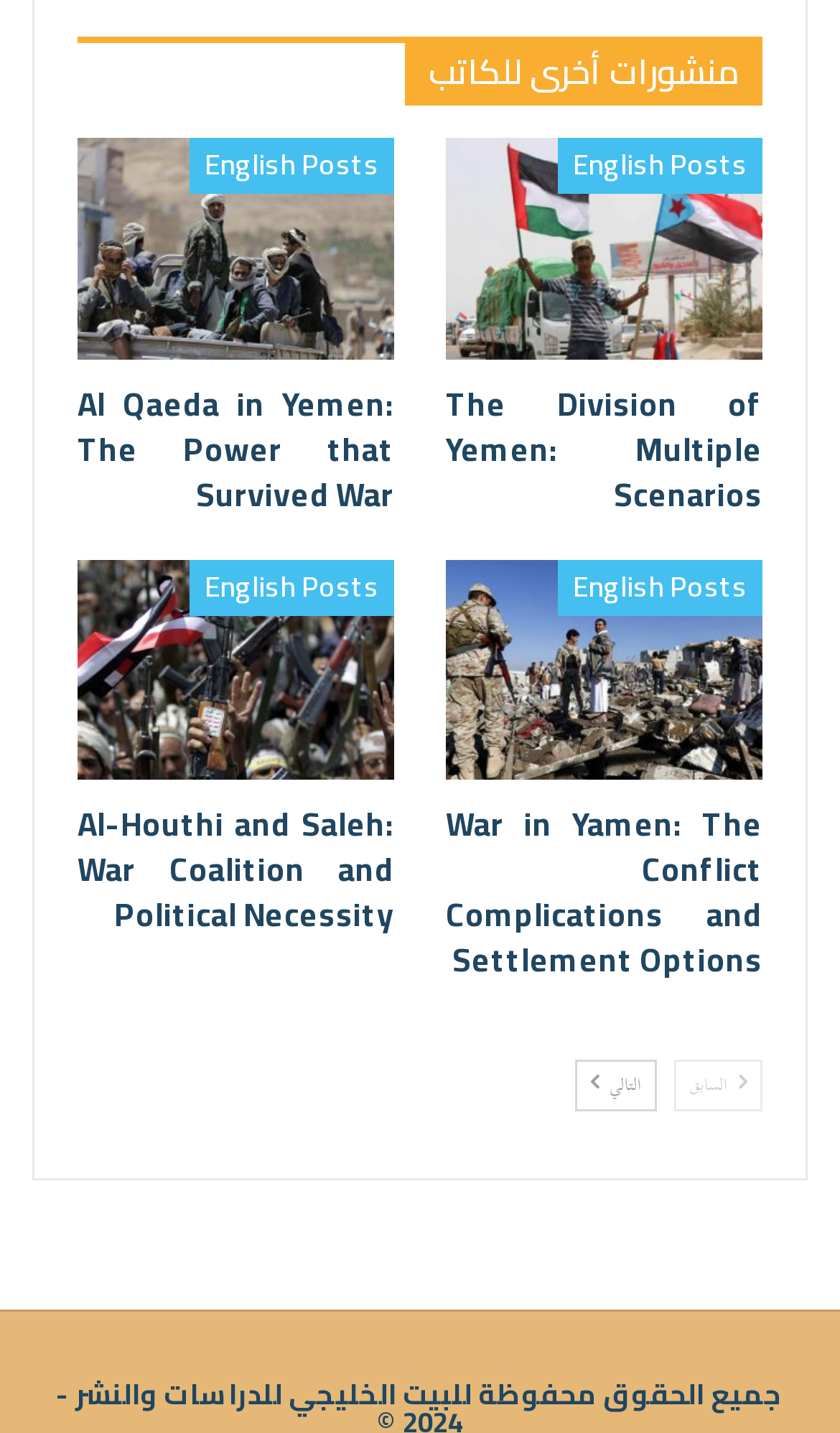Provide the bounding box coordinates for the area that should be clicked to complete the instruction: "Read 'The Division of Yemen: Multiple Scenarios'".

[0.531, 0.057, 0.908, 0.211]